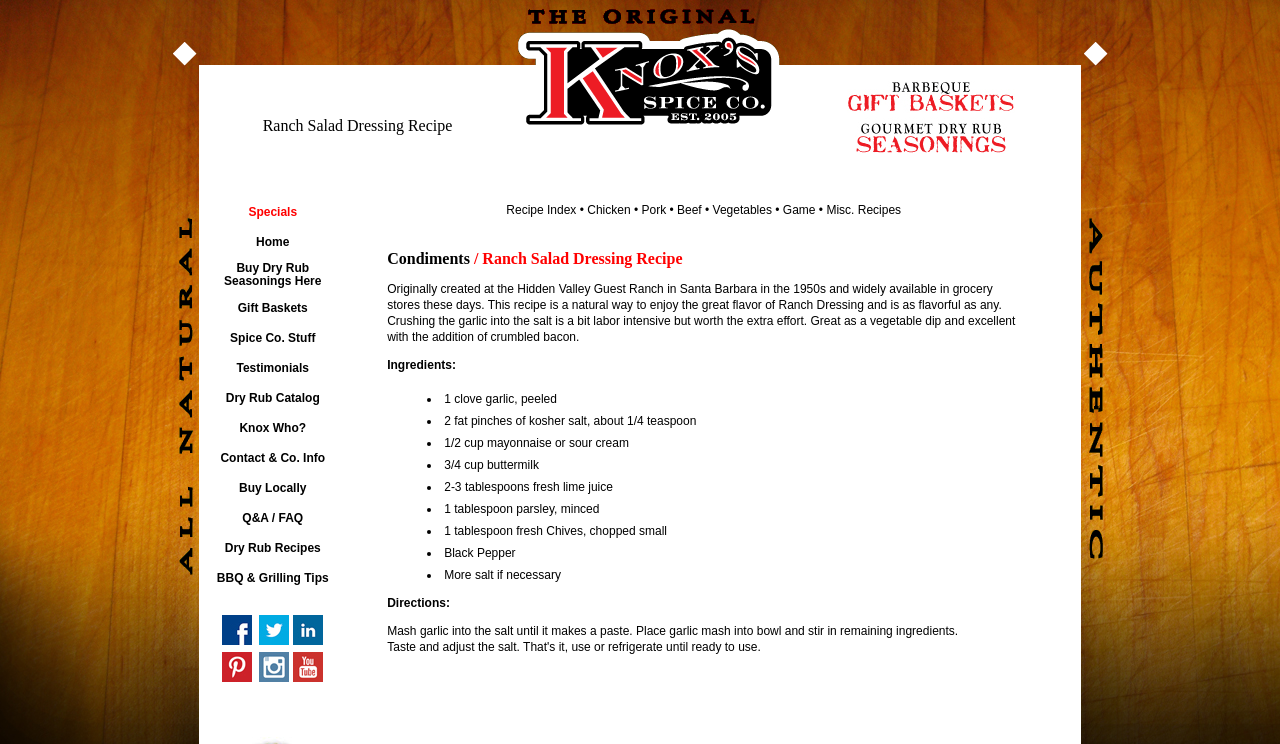Identify the bounding box coordinates of the section that should be clicked to achieve the task described: "Buy 'meat seasoning gift baskets and sets'".

[0.662, 0.138, 0.793, 0.161]